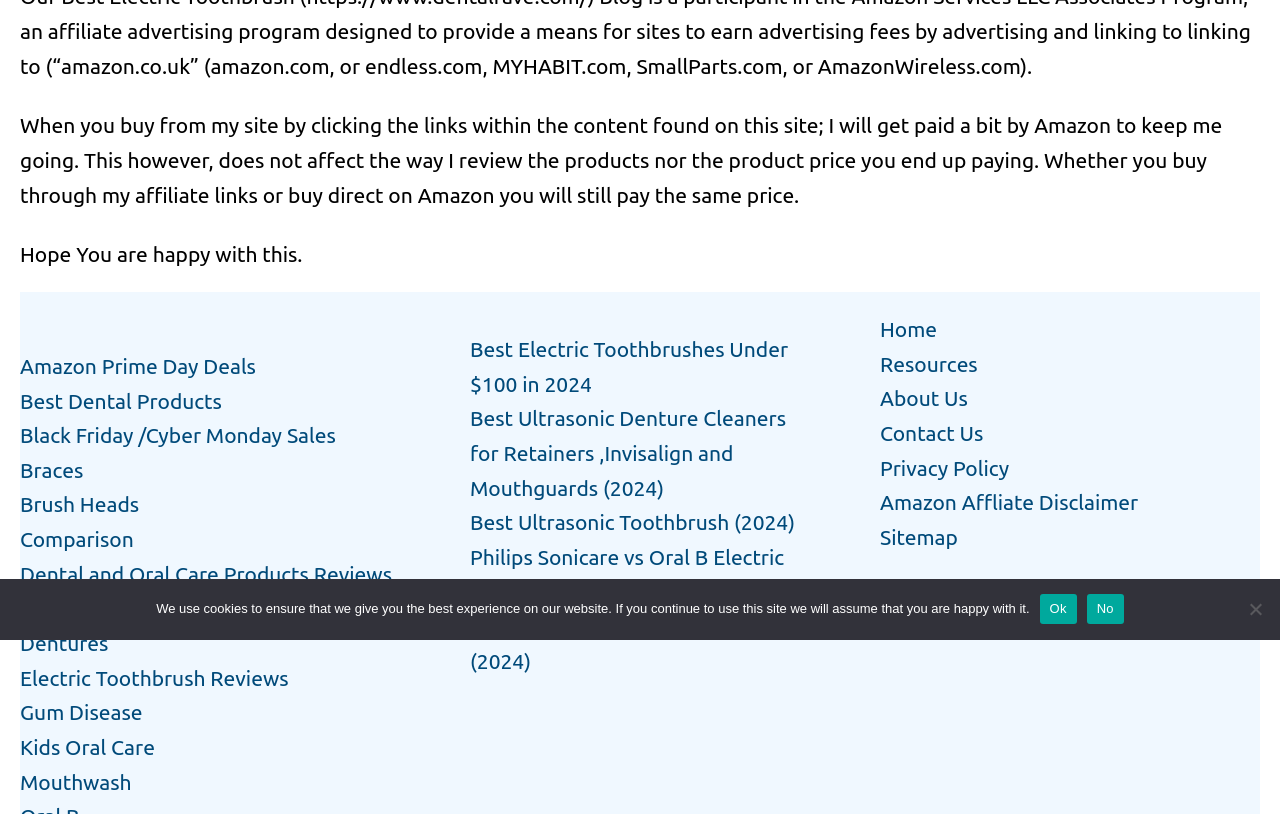Can you find the bounding box coordinates for the UI element given this description: "Amazon Affliate Disclaimer"? Provide the coordinates as four float numbers between 0 and 1: [left, top, right, bottom].

[0.688, 0.602, 0.889, 0.632]